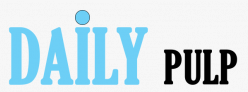Produce a meticulous caption for the image.

The image features the logo of "Daily Pulp," showcasing a clean and modern design. The word "DAILY" is prominently displayed in a bright blue color, while "PULP" is rendered in bold black, creating a striking contrast. A small blue dot sits above the "I" in "DAILY," adding a playful touch to the overall aesthetic. This logo likely represents a platform dedicated to sharing engaging and informative content, as suggested by its placement atop the article titled "How to Stay Safe in Outdoor Adventure?" on the webpage. The combination of colors and typography conveys a sense of freshness and accessibility, inviting readers to explore the content further.